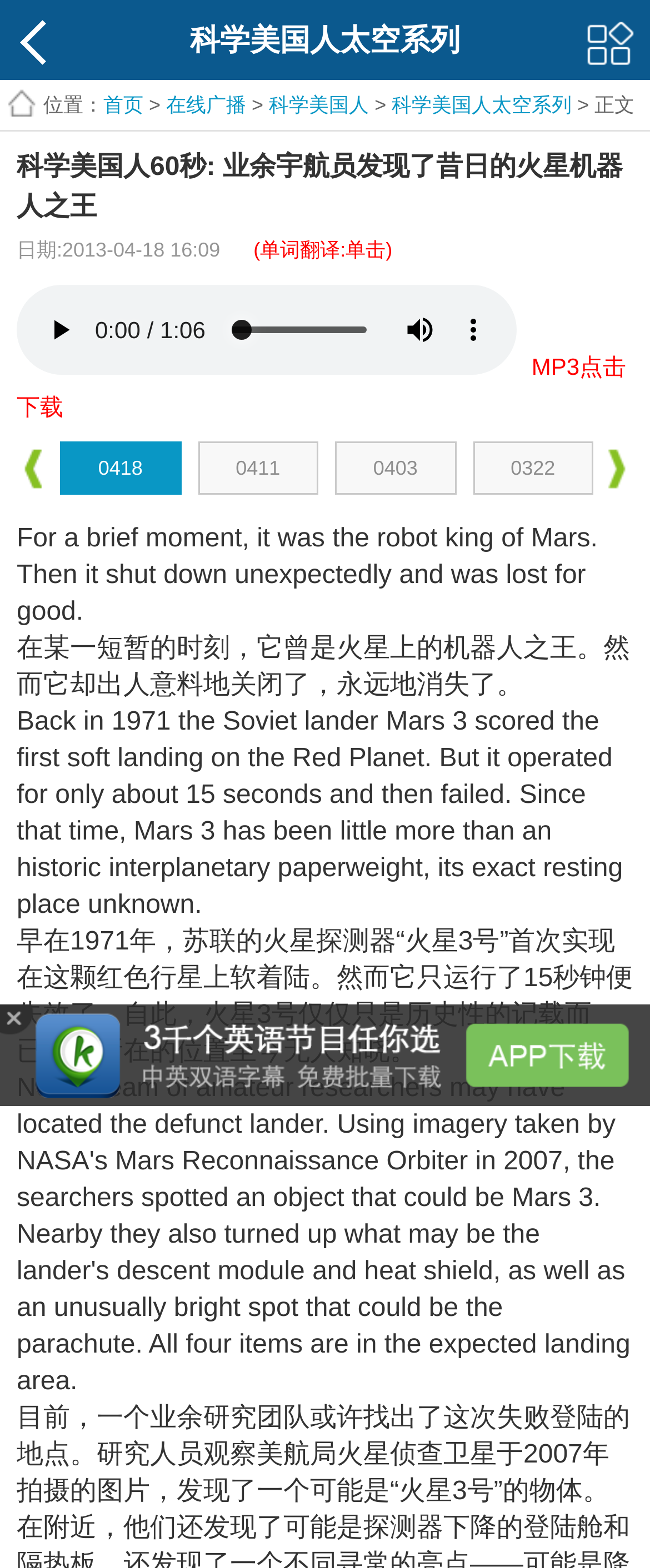What is the date mentioned in the article?
Using the image, provide a detailed and thorough answer to the question.

The article mentions the date '2013-04-18 16:09' as the publication date or timestamp of the article.